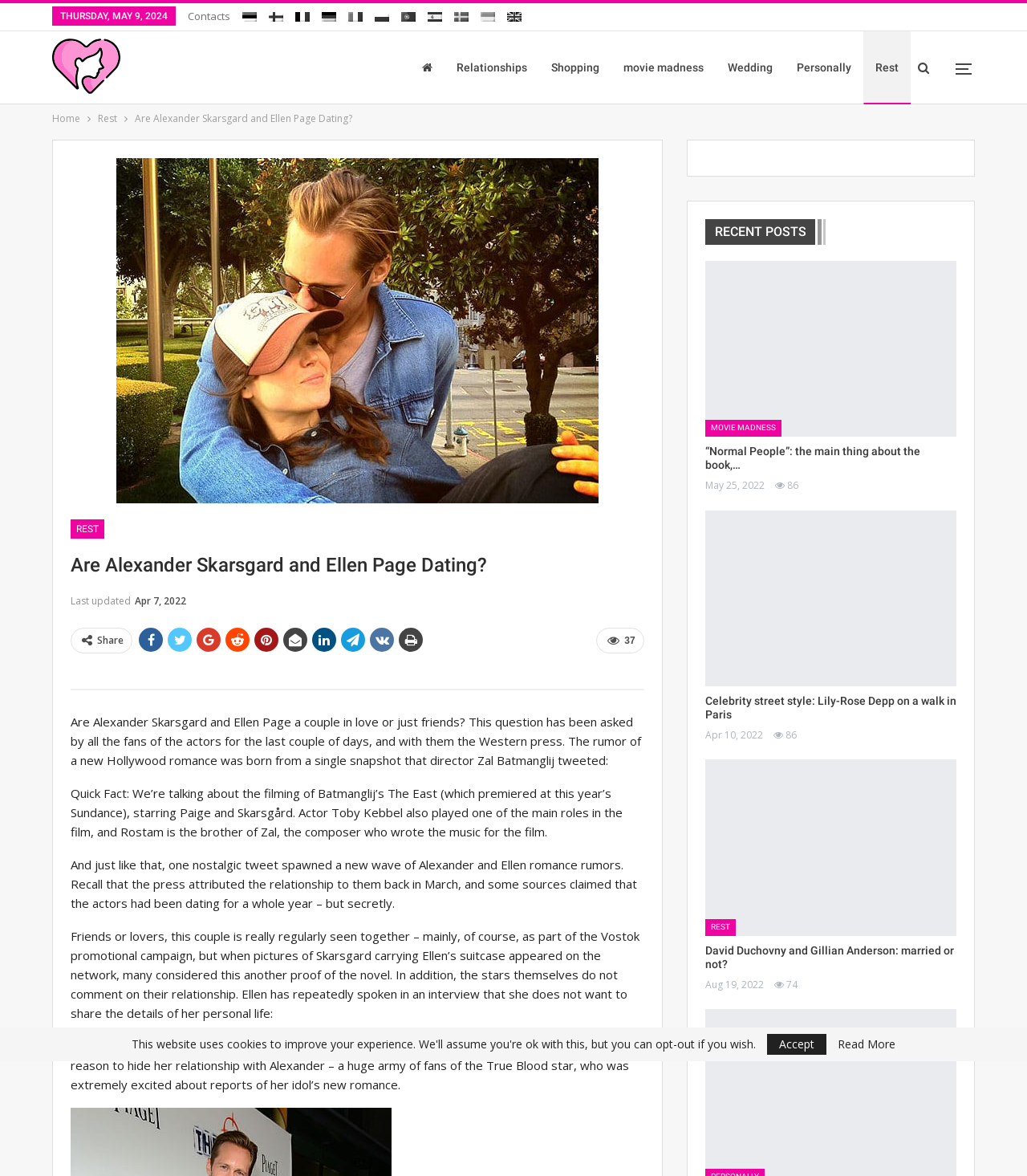Please determine the bounding box coordinates for the element with the description: "Home".

[0.051, 0.094, 0.078, 0.109]